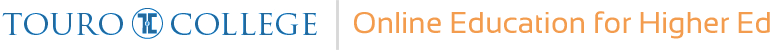Describe the image with as much detail as possible.

The image features the logo and title of Touro College, prominently displaying "TOURO" in a blue font, with "COLLEGE" in a matching blue color but slightly larger and bolder. Adjacent to the college name is the phrase "Online Education for Higher Ed," rendered in a vibrant orange hue. This logo serves as a visual representation of the institution's commitment to providing accessible online education aimed at enhancing opportunities for students in higher education. The design conveys professionalism and modernity, reflecting Touro College's focus on innovation in educational practices.